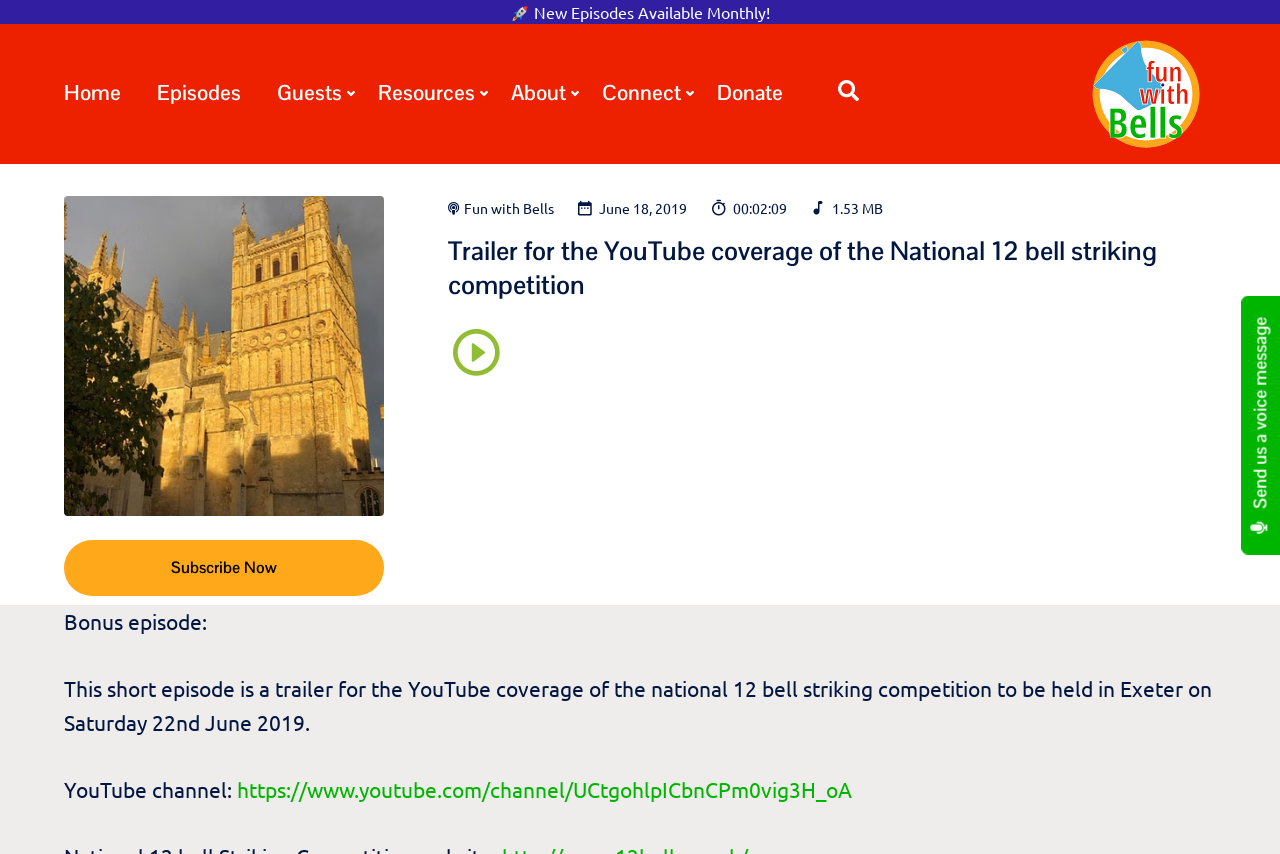Determine the main text heading of the webpage and provide its content.

Trailer for the YouTube coverage of the National 12 bell striking competition